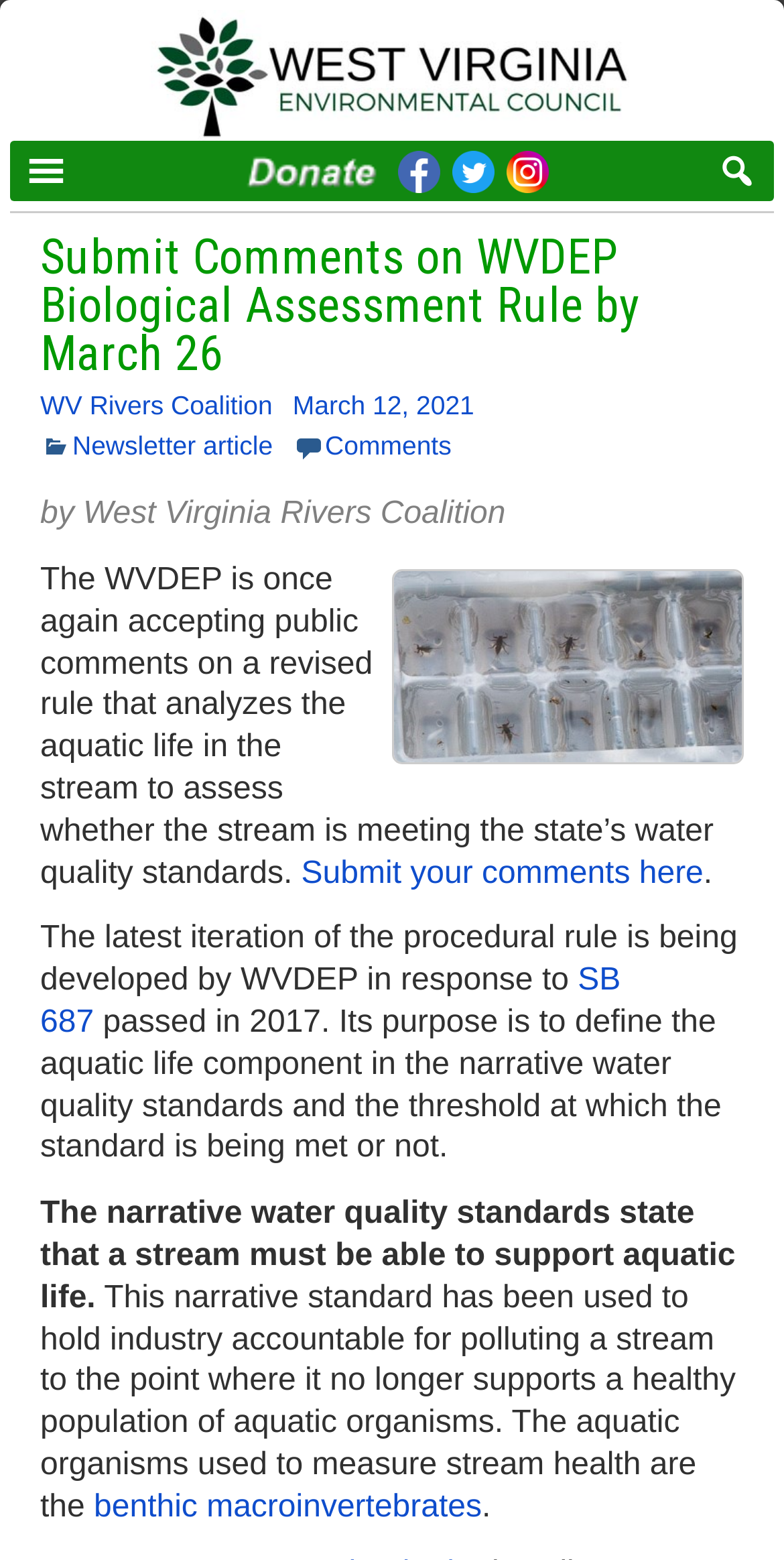Please identify the bounding box coordinates of where to click in order to follow the instruction: "Read more about WV Rivers Coalition".

[0.051, 0.25, 0.348, 0.27]